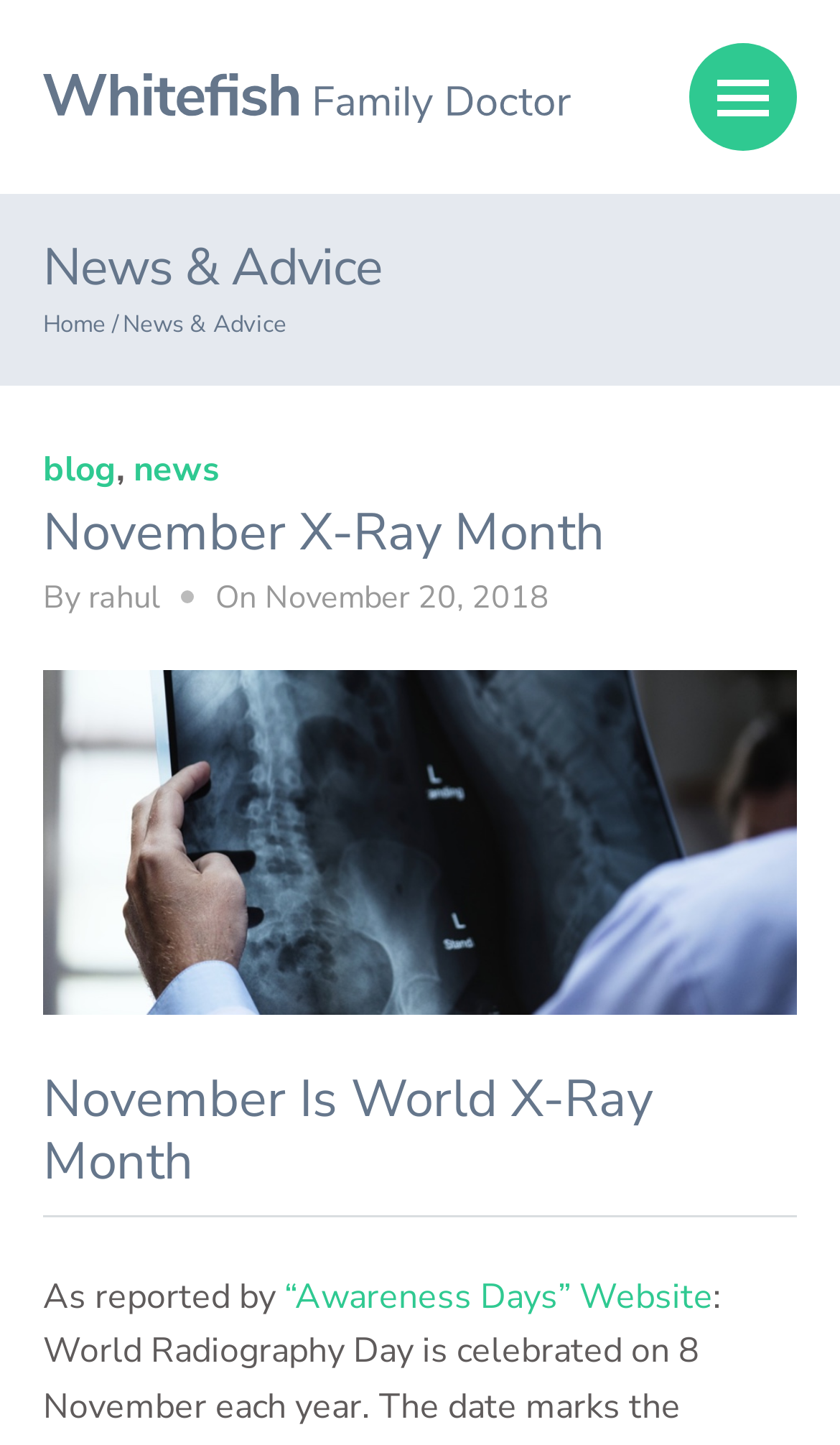Provide an in-depth caption for the elements present on the webpage.

The webpage is about World X-Ray Month, with a focus on the benefits of radiology. At the top, there is a header section with two links, one for the main menu and another unspecified link. Below the header, there are three headings: "News & Advice", "Home /", and another "News & Advice" heading. The "Home /" heading has a link to the home page.

The main content of the page starts with a heading "November X-Ray Month" followed by a brief description of the article, including the author's name, "rahul", and the date, "November 20, 2018". Below this, there is a large image related to World X-Ray Month, taking up most of the width of the page.

Further down, there is another heading "November Is World X-Ray Month" followed by a paragraph of text, which mentions "Awareness Days" and provides a link to a related website. The overall structure of the page is divided into clear sections, with headings and images guiding the reader through the content.